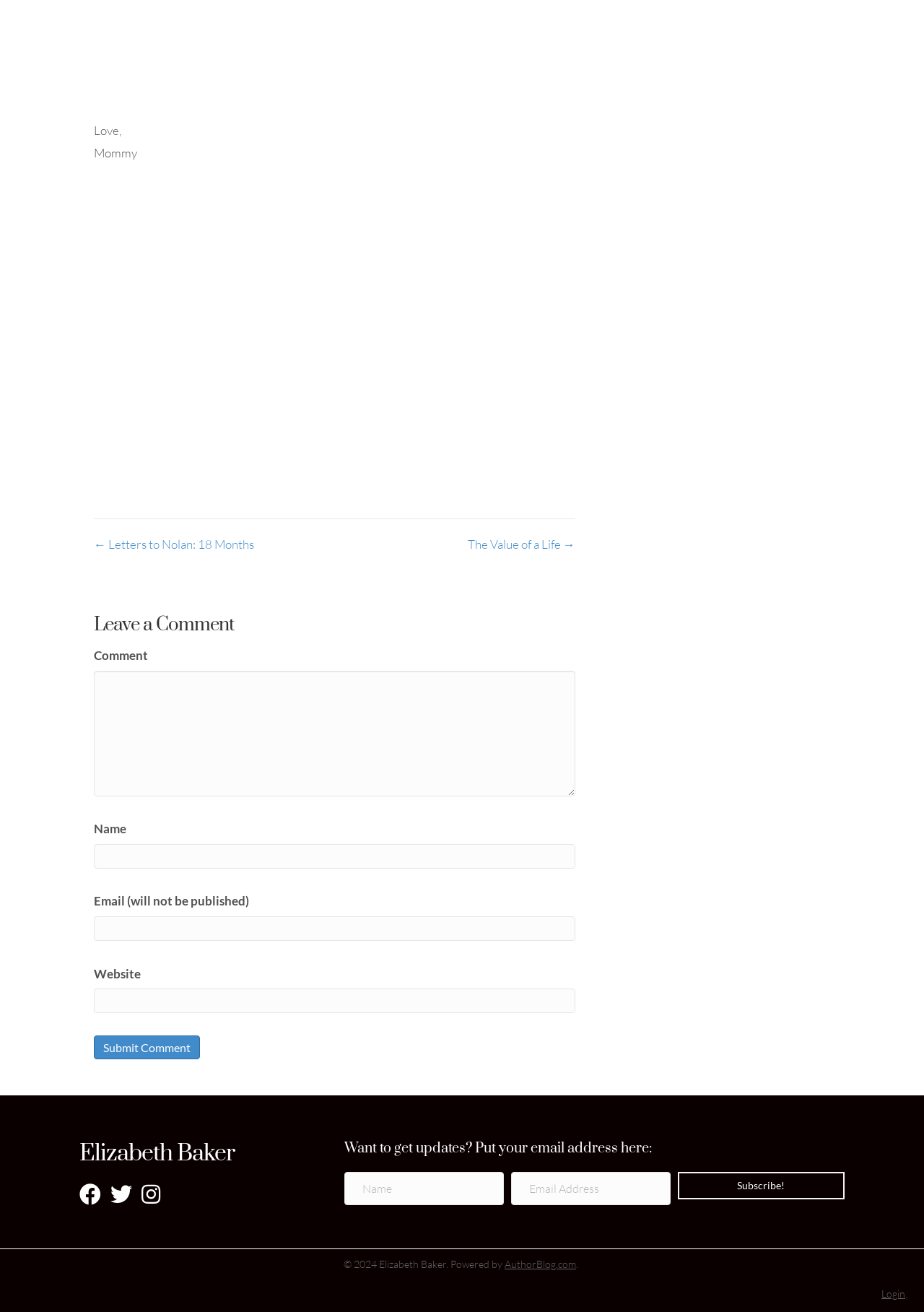Locate the bounding box coordinates of the clickable region necessary to complete the following instruction: "Click on the 'Leave a comment' link". Provide the coordinates in the format of four float numbers between 0 and 1, i.e., [left, top, right, bottom].

None